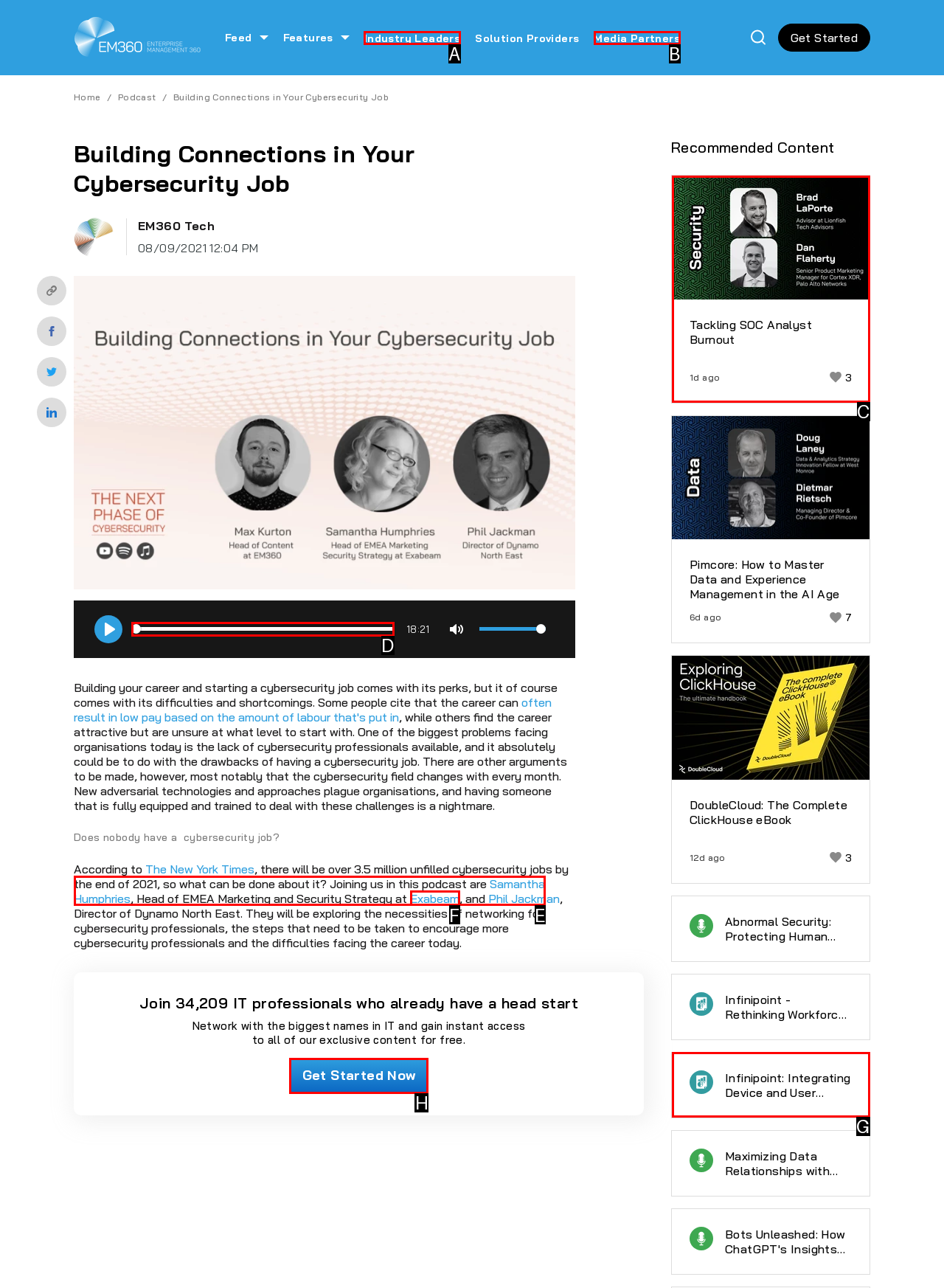Identify the option that corresponds to the description: parent_node: Tackling SOC Analyst Burnout. Provide only the letter of the option directly.

C